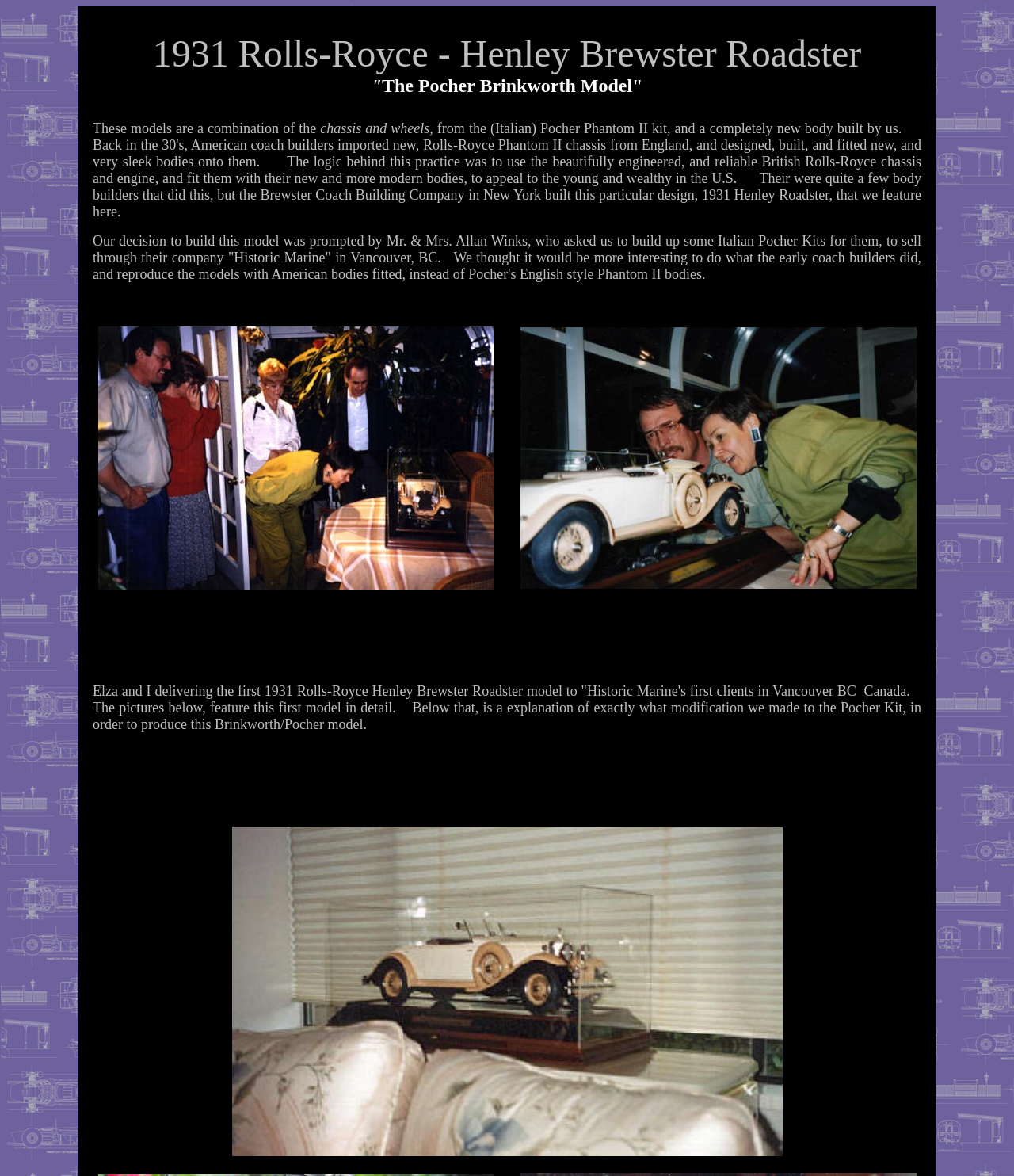What is the model featured on this page?
Using the image as a reference, answer the question in detail.

Based on the text content of the webpage, specifically the first LayoutTableCell element, it is clear that the model being featured is the 1931 Rolls-Royce Henley Brewster Roadster.